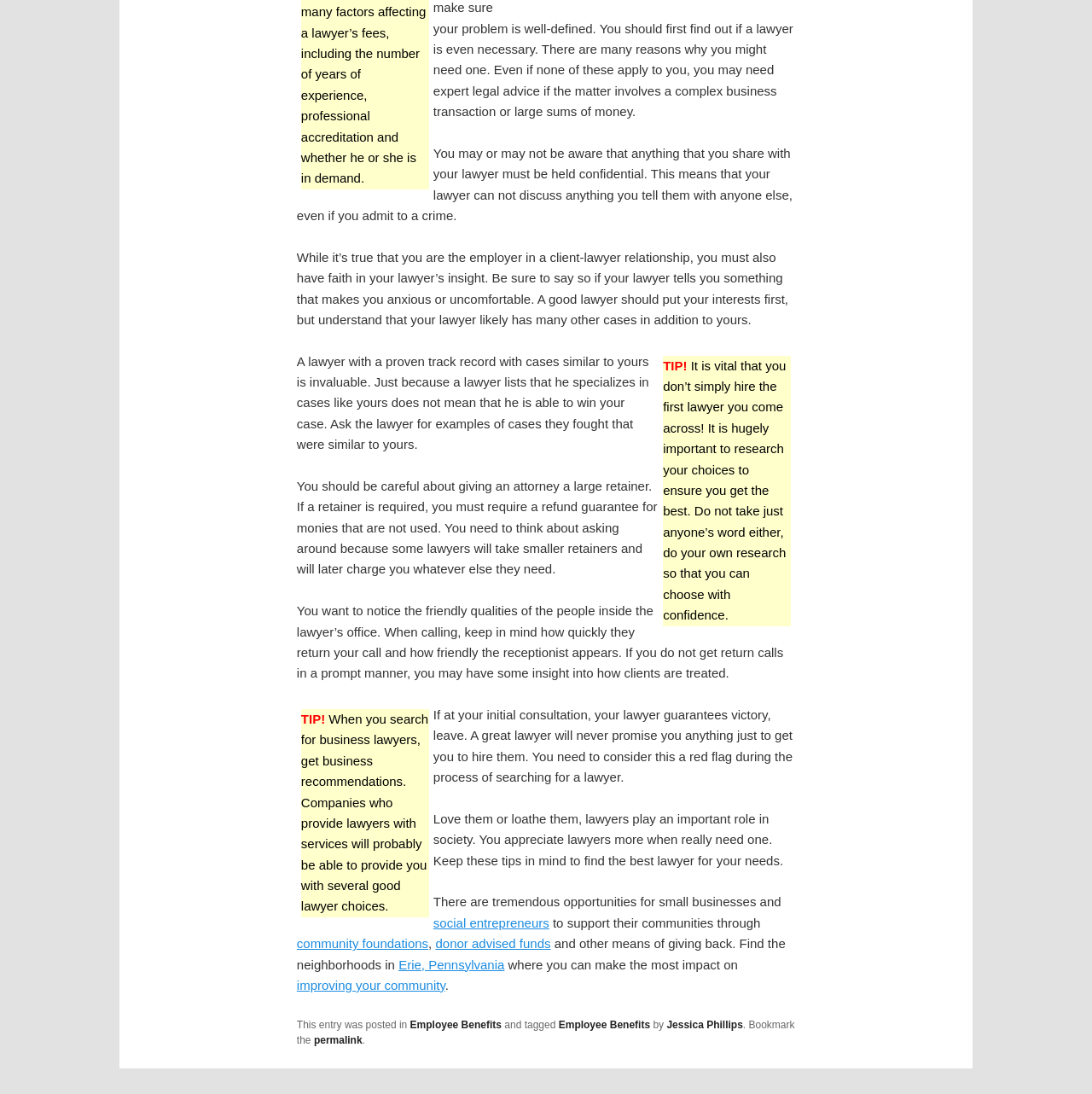Could you provide the bounding box coordinates for the portion of the screen to click to complete this instruction: "Click the 'Create With Mia Today' button"?

None